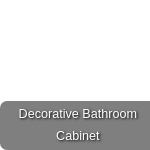Give a detailed account of everything present in the image.

This image features a "Decorative Bathroom Cabinet," designed to enhance the aesthetic appeal and functionality of your bathroom space. The cabinet combines elegance with practical storage solutions, making it a perfect fit for various decor styles. Its sleek lines and decorative elements provide a chic appearance while keeping bathroom essentials neatly organized. Ideal for both modern and traditional settings, this cabinet emphasizes not only utility but also adds a touch of sophistication to any bathroom decor. Whether used for storing toiletries or displaying decorative items, this cabinet is an essential addition to create a harmonious and stylish bathroom environment.